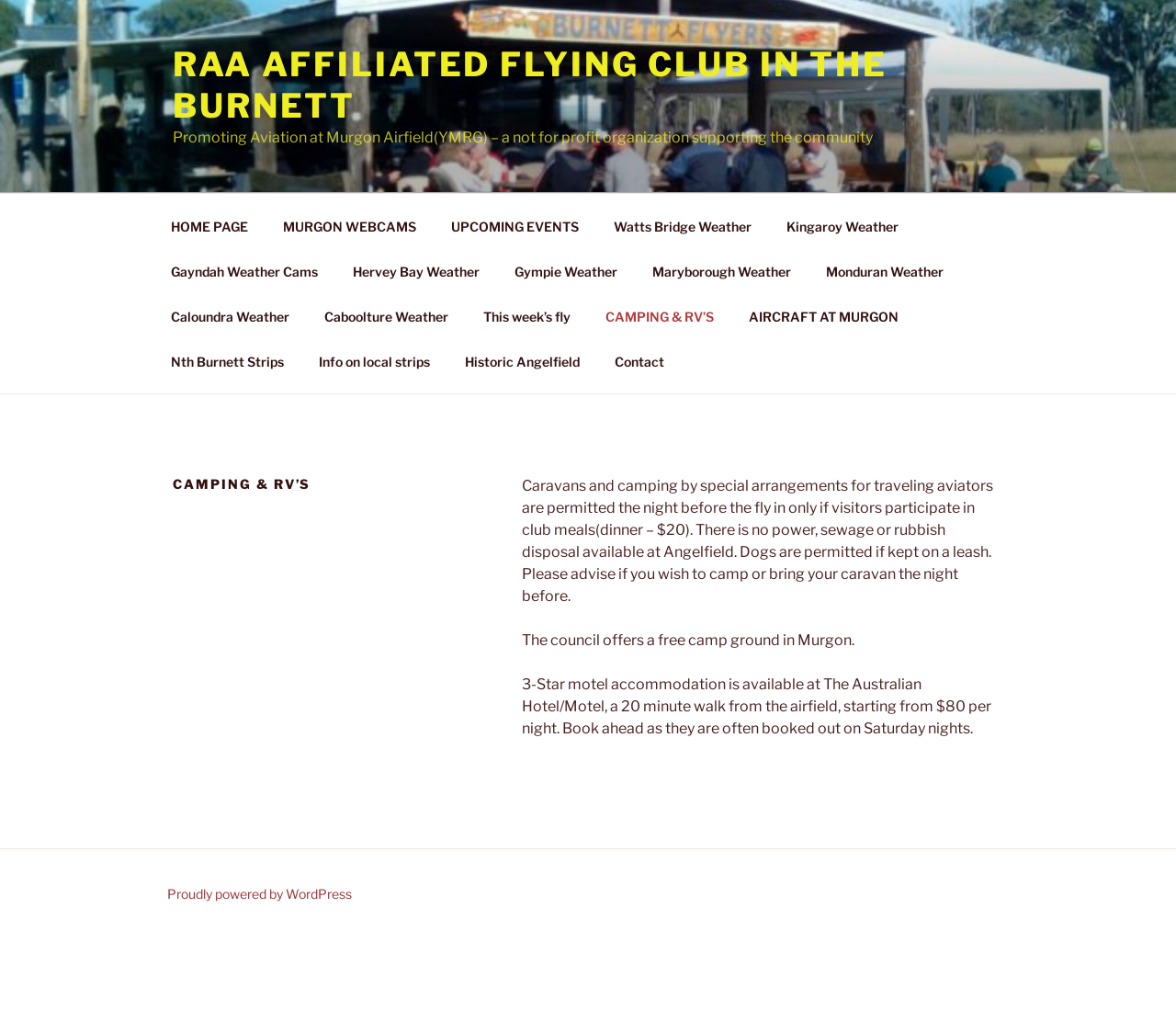What is the cost of dinner for visitors participating in club meals?
Based on the image, respond with a single word or phrase.

$20